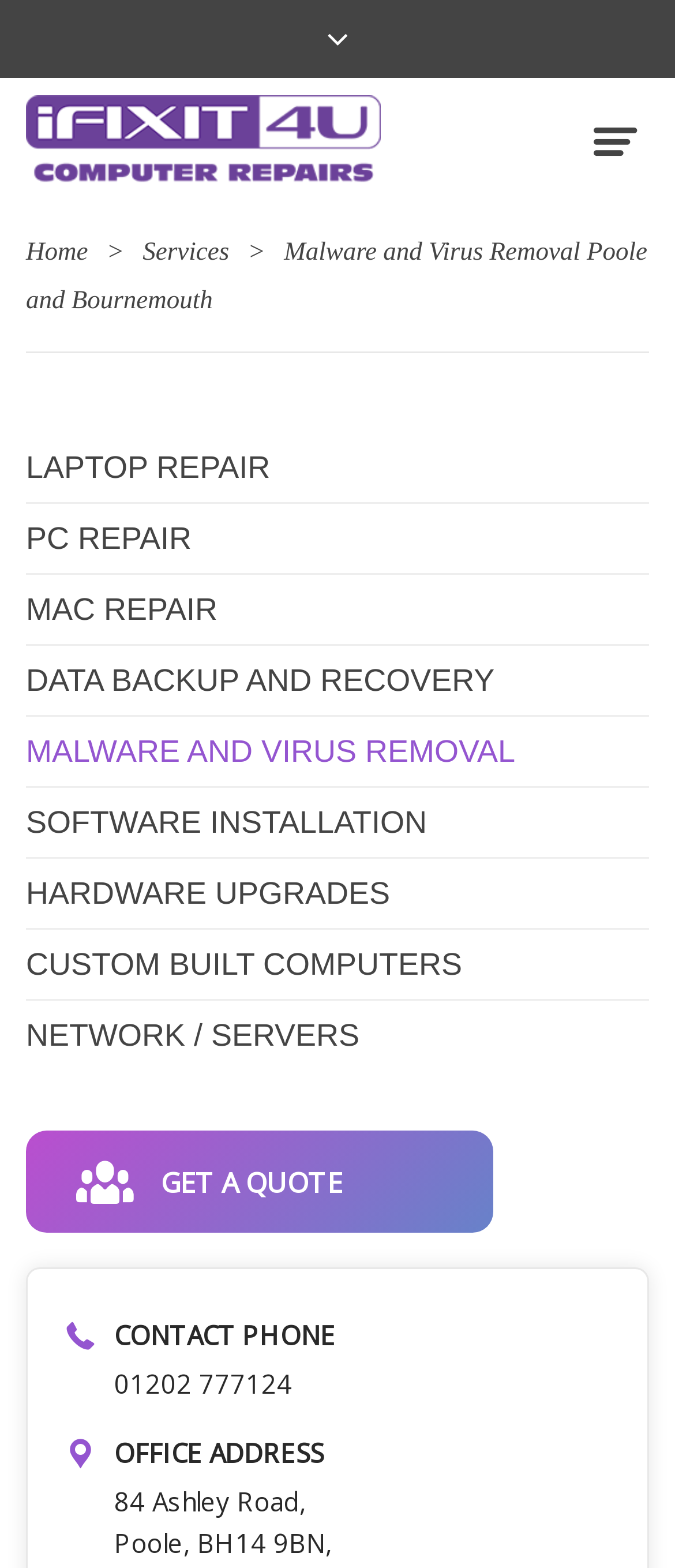Look at the image and answer the question in detail:
What services are offered by the website?

The services offered by the website are listed in the middle section of the webpage, and they include LAPTOP REPAIR, PC REPAIR, MAC REPAIR, DATA BACKUP AND RECOVERY, MALWARE AND VIRUS REMOVAL, SOFTWARE INSTALLATION, HARDWARE UPGRADES, CUSTOM BUILT COMPUTERS, and NETWORK / SERVERS. These services are represented as links with bounding boxes ranging from [0.038, 0.287, 0.4, 0.309] to [0.038, 0.649, 0.533, 0.671].